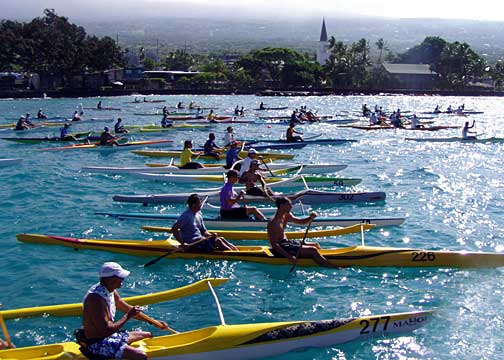What is the atmosphere among the racers?
Kindly give a detailed and elaborate answer to the question.

The caption describes the scene as 'lively' and mentions the 'sense of anticipation and camaraderie among the racers', indicating a positive and enthusiastic atmosphere among the participants.